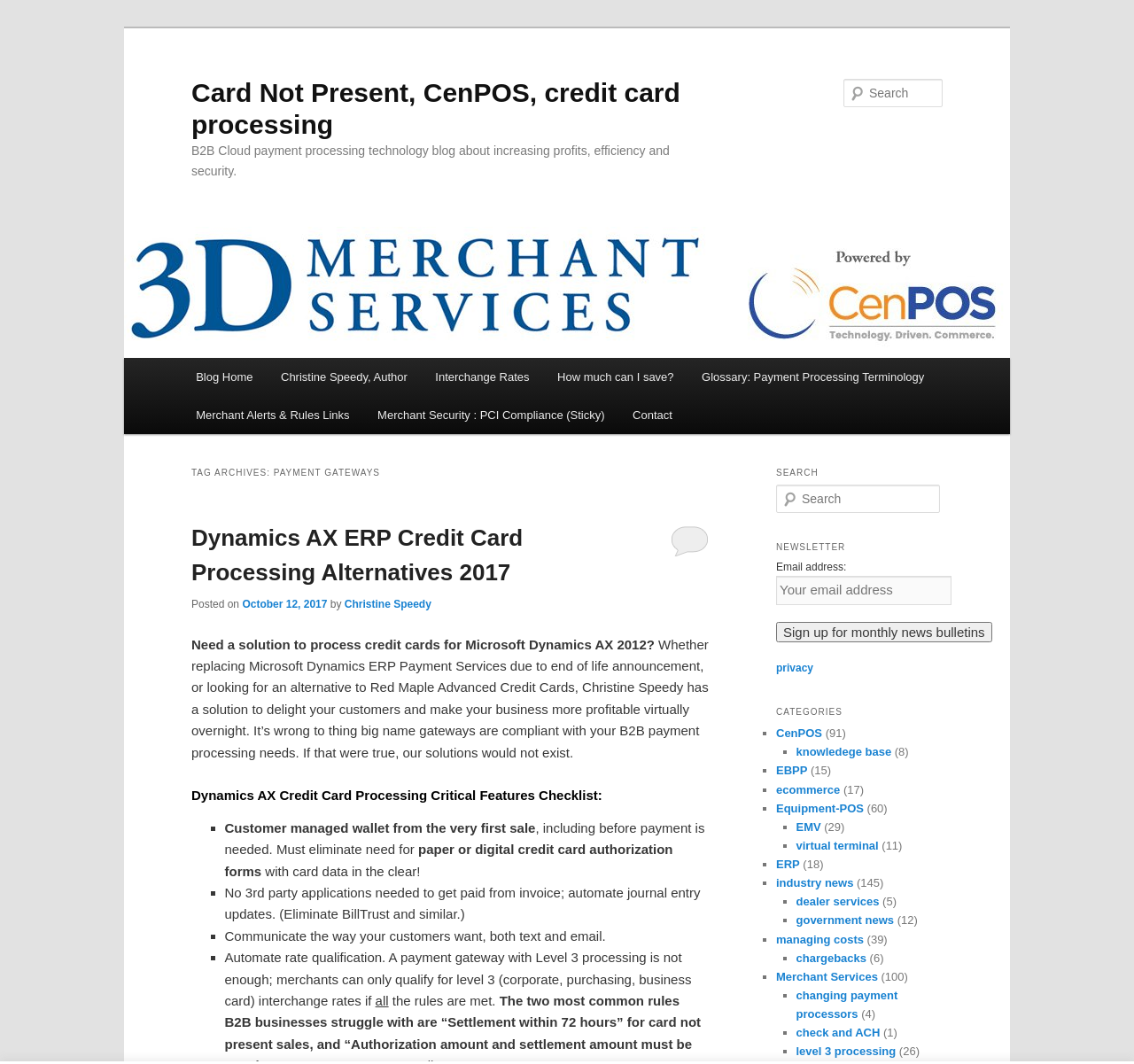Describe all visible elements and their arrangement on the webpage.

This webpage is about payment gateways, specifically Card Not Present, CenPOS, and credit card processing. At the top, there are two links to skip to primary and secondary content. Below that, there is a heading with the title of the webpage, followed by a link to the same title. 

On the left side, there is a menu with links to various sections, including the blog home, interchange rates, and glossary of payment processing terminology. Below the menu, there is a section with a heading "TAG ARCHIVES: PAYMENT GATEWAYS" that contains a list of archived articles, including one titled "Dynamics AX ERP Credit Card Processing Alternatives 2017". This article has a brief summary and a link to read more.

To the right of the menu, there is a search bar with a label "Search" and a textbox to enter search queries. Below the search bar, there are three sections: "NEWSLETTER" where users can enter their email address to sign up for monthly news bulletins, "CATEGORIES" which lists various categories related to payment gateways, and a section with a heading "MAIN MENU" that duplicates the menu on the left side.

Throughout the webpage, there are several headings, links, and static text elements that provide information about payment gateways, credit card processing, and related topics. There is also an image with the title of the webpage.